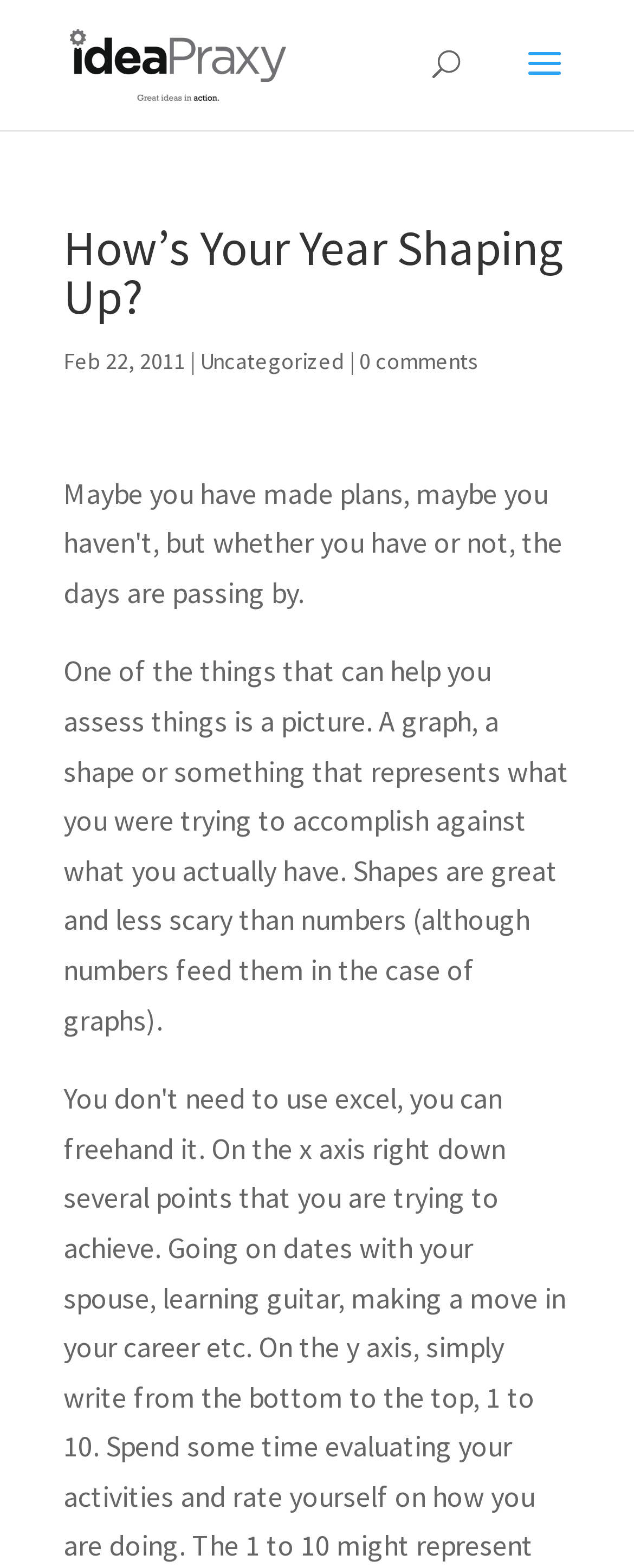Provide a thorough and detailed response to the question by examining the image: 
How many comments does the article have?

I found the number of comments by looking at the link element that contains the comment count, which is '0 comments', located next to the category of the article.